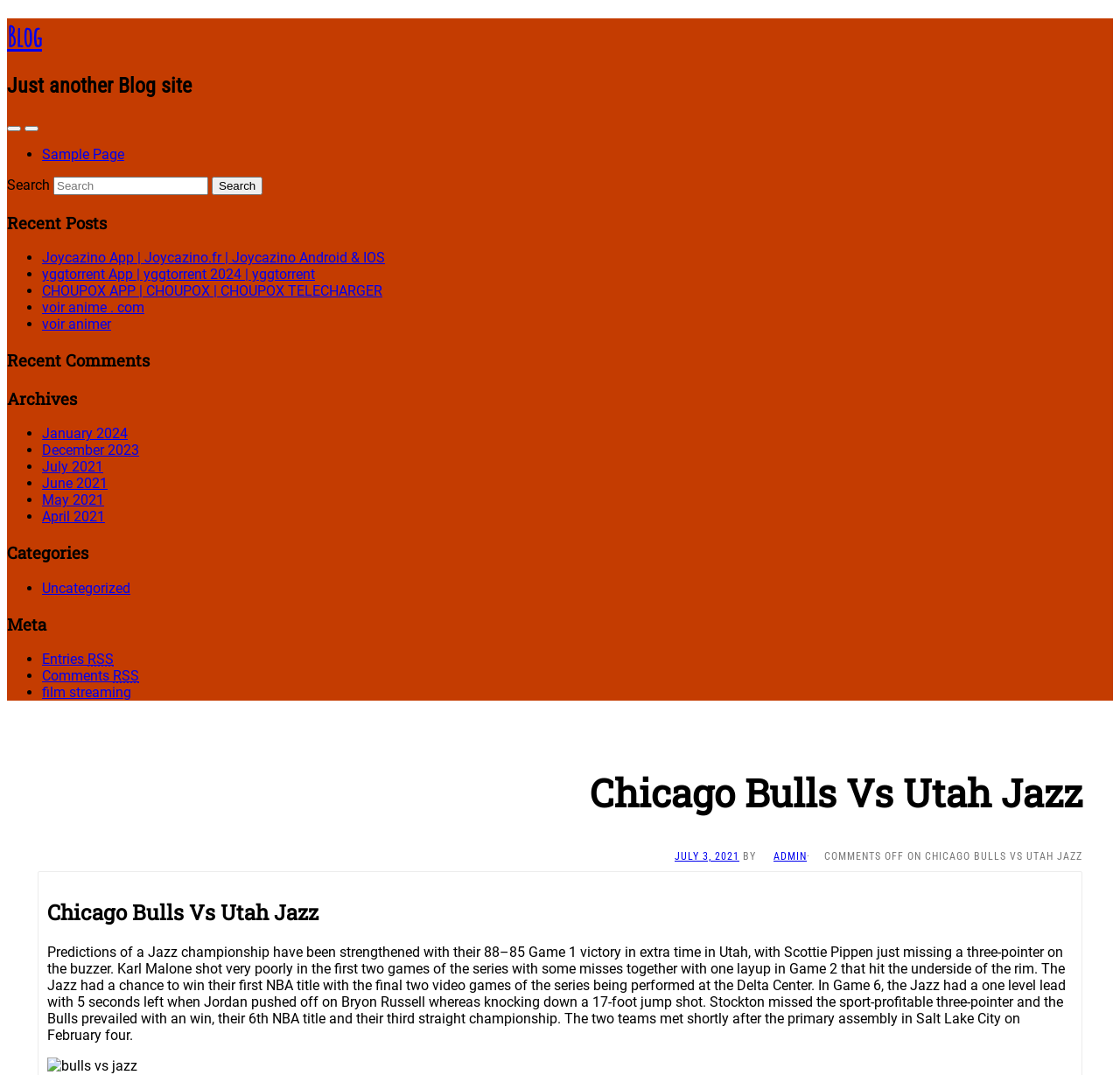Find the bounding box coordinates of the element to click in order to complete the given instruction: "View Recent Posts."

[0.006, 0.197, 0.994, 0.217]